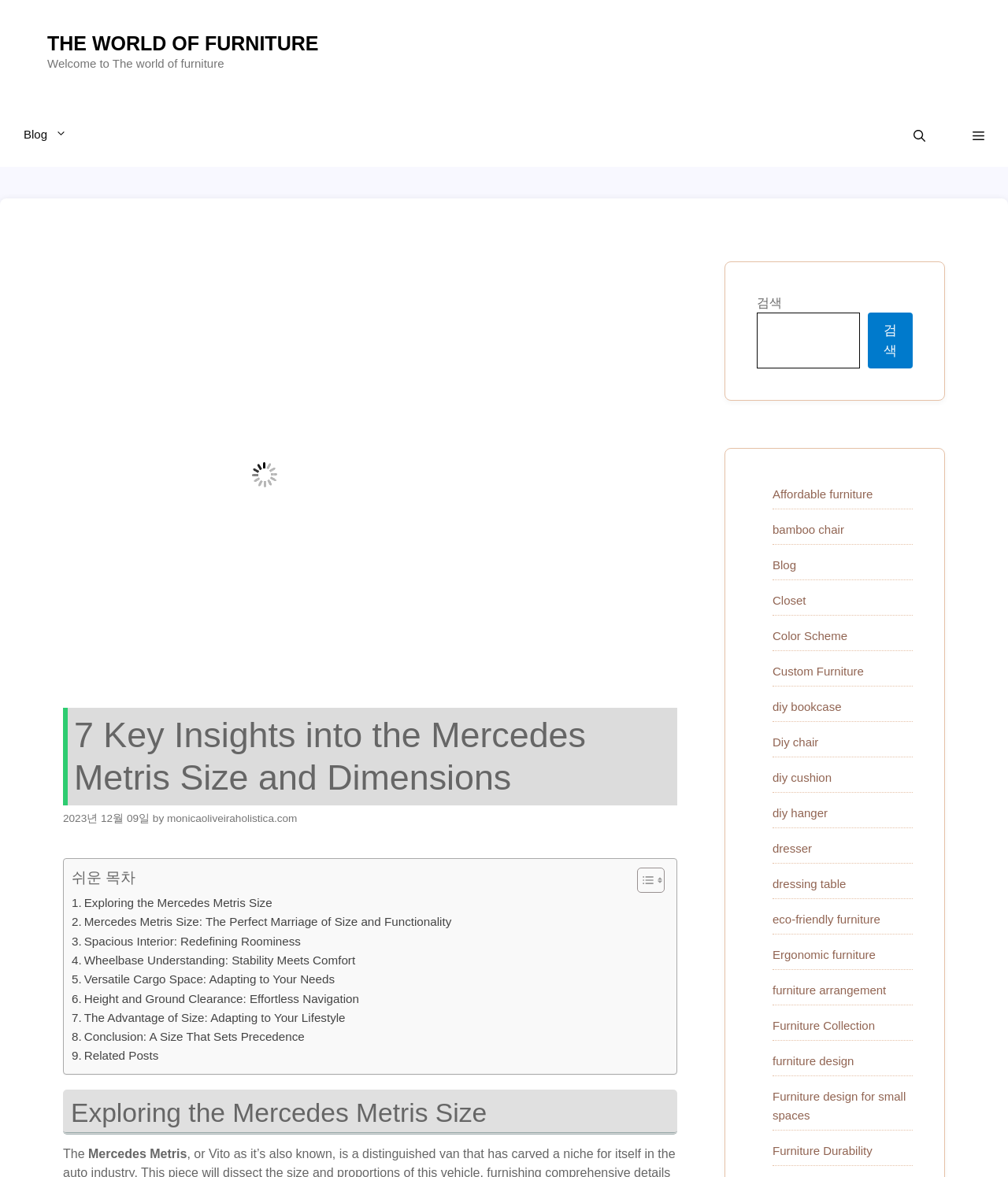Identify the bounding box coordinates for the element you need to click to achieve the following task: "Toggle the table of content". The coordinates must be four float values ranging from 0 to 1, formatted as [left, top, right, bottom].

[0.62, 0.736, 0.655, 0.759]